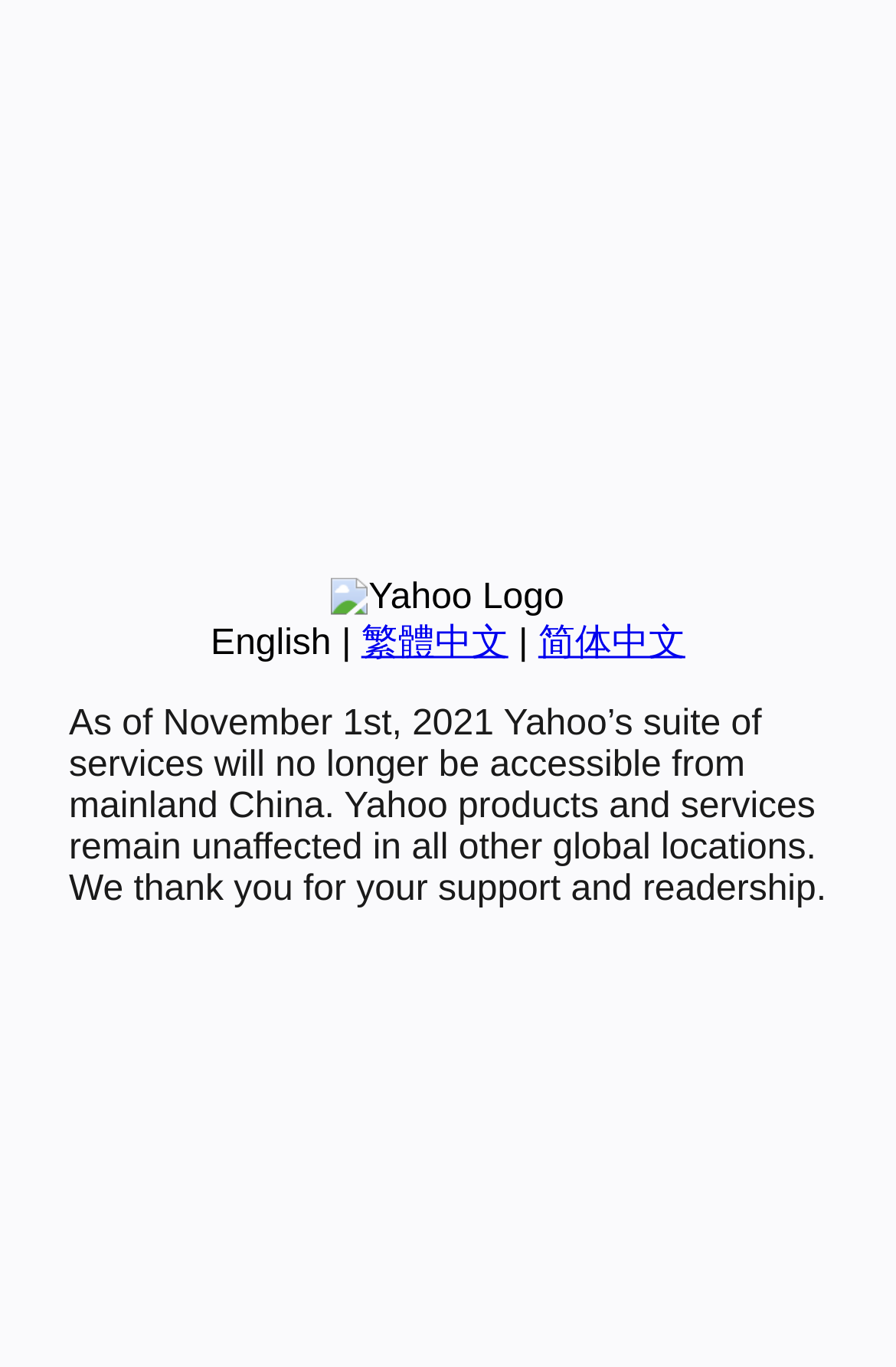Using the provided element description, identify the bounding box coordinates as (top-left x, top-left y, bottom-right x, bottom-right y). Ensure all values are between 0 and 1. Description: English

[0.235, 0.456, 0.37, 0.485]